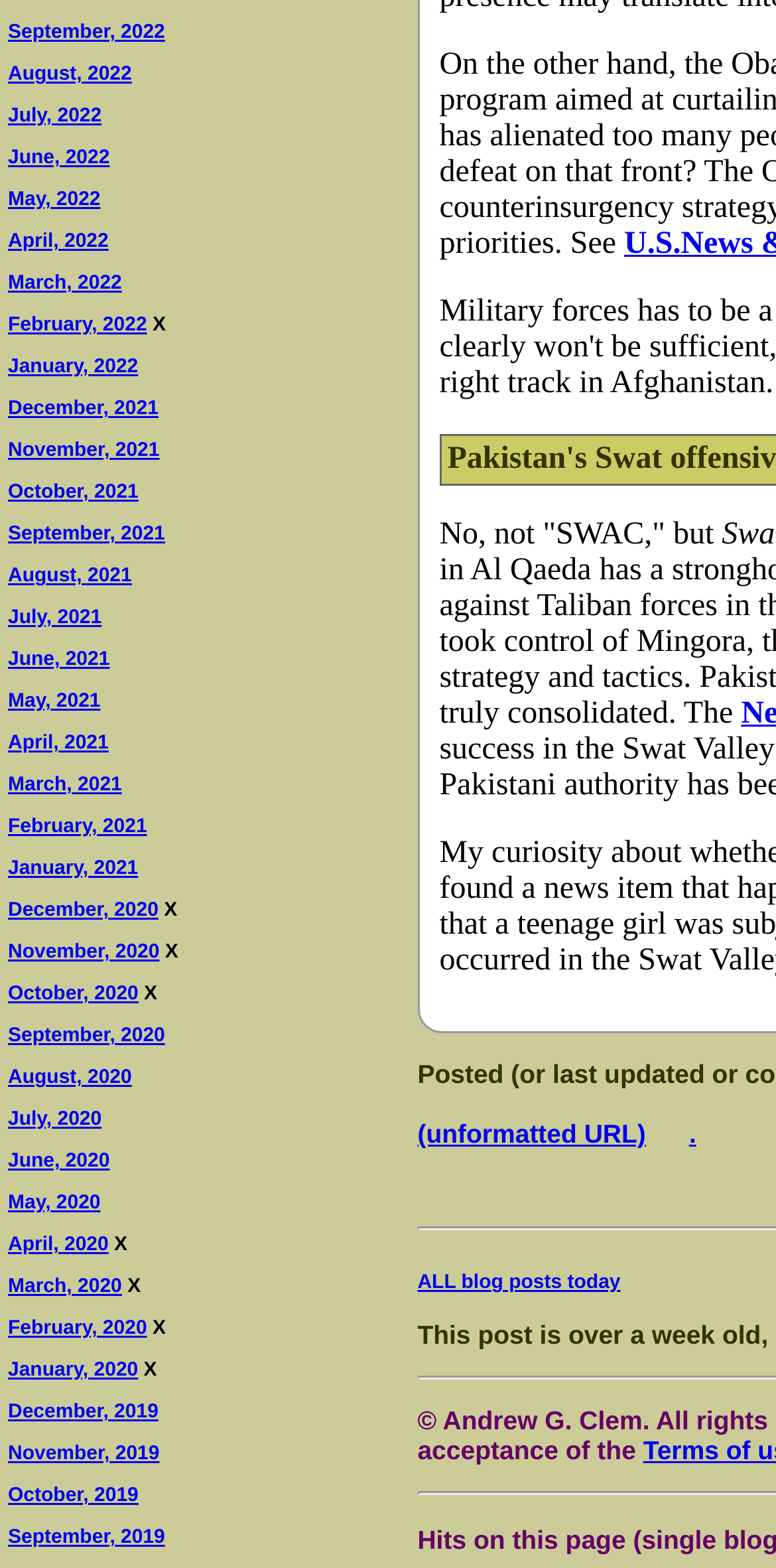Find the bounding box coordinates for the area that should be clicked to accomplish the instruction: "Click on the 'Marshall Land Brokers & Auctioneers Facebook' link".

None